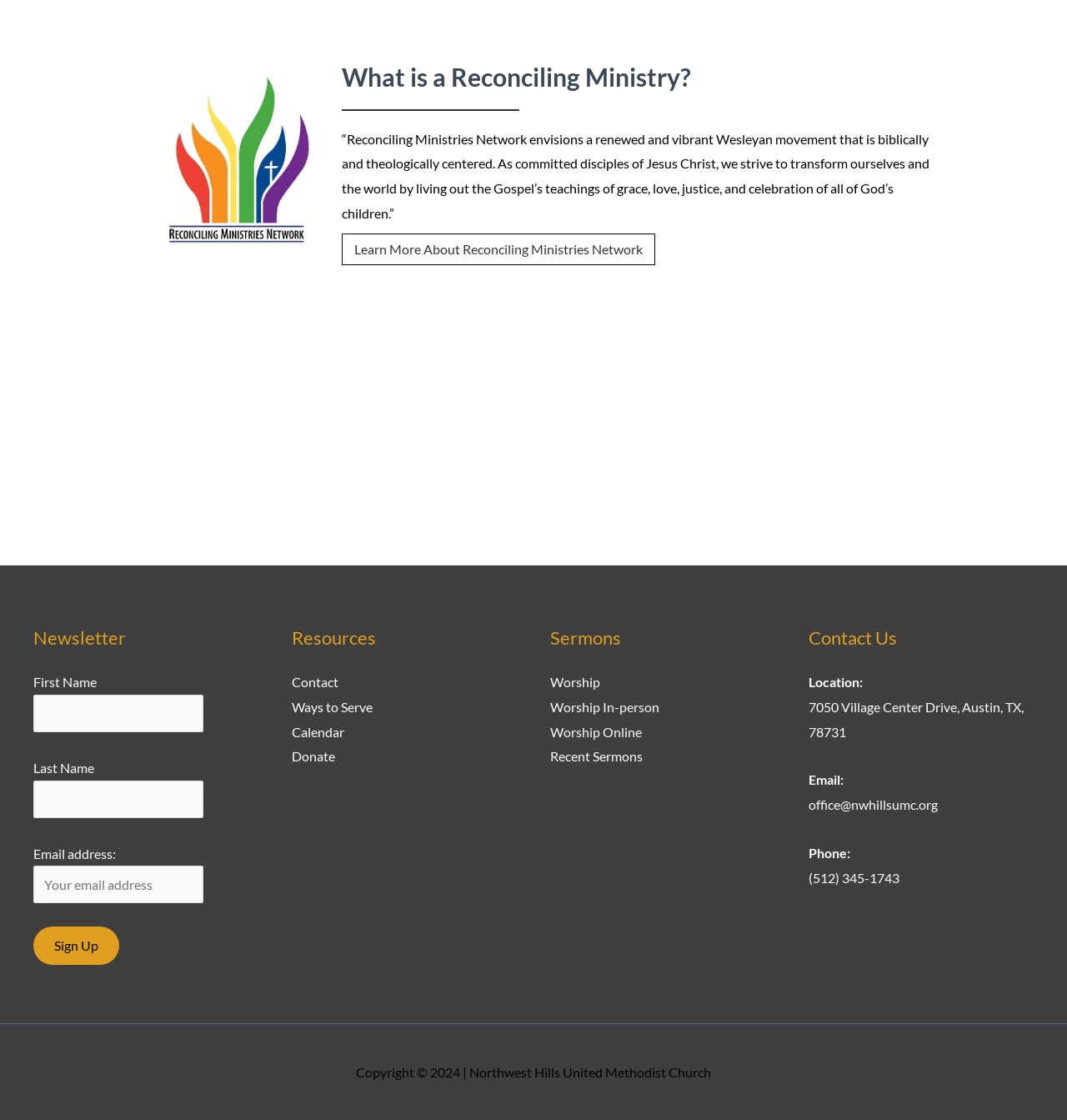Using the provided description: "parent_node: Last Name name="LNAME"", find the bounding box coordinates of the corresponding UI element. The output should be four float numbers between 0 and 1, in the format [left, top, right, bottom].

[0.031, 0.697, 0.191, 0.73]